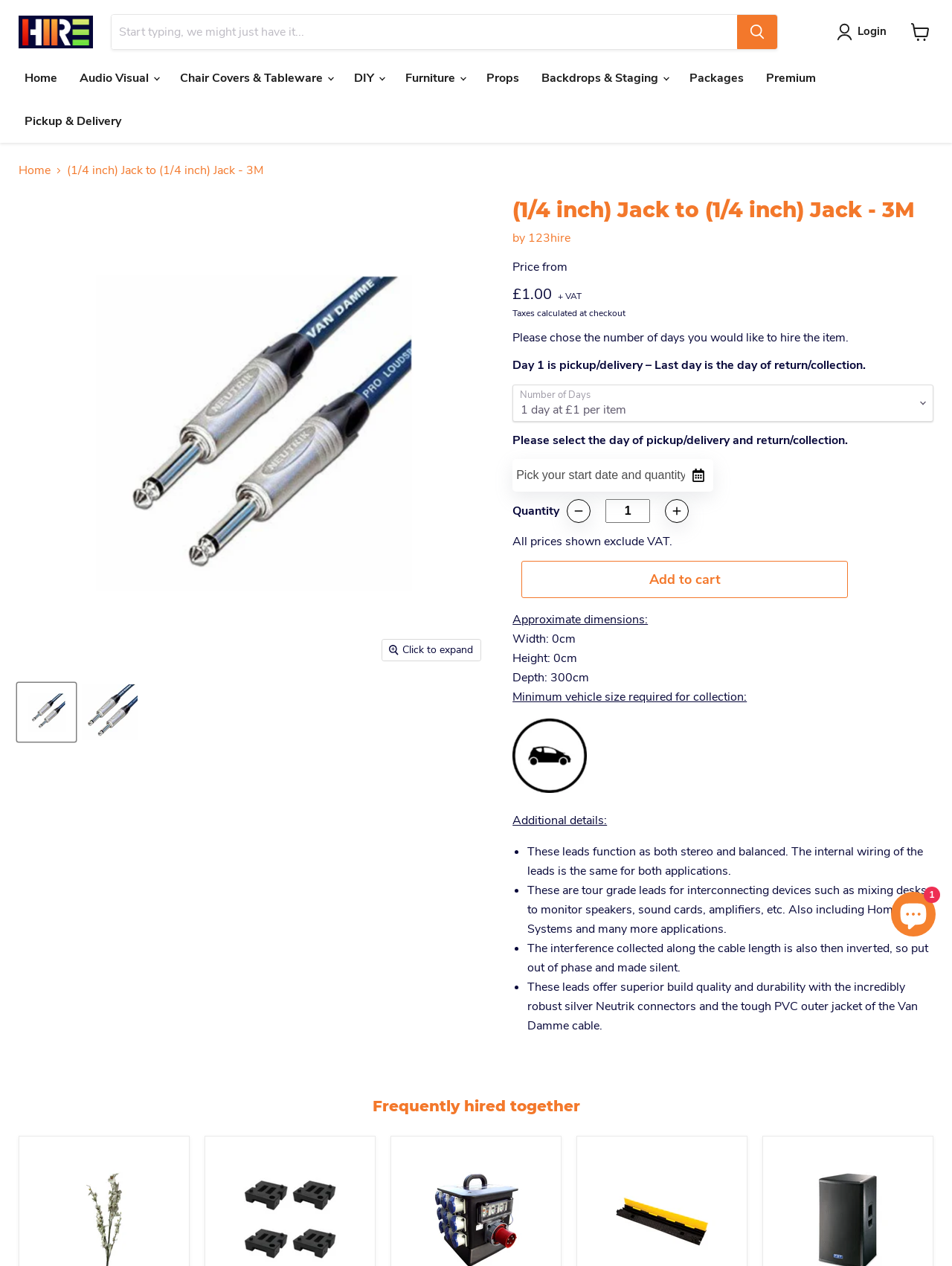Can you find and provide the main heading text of this webpage?

(1/4 inch) Jack to (1/4 inch) Jack - 3M